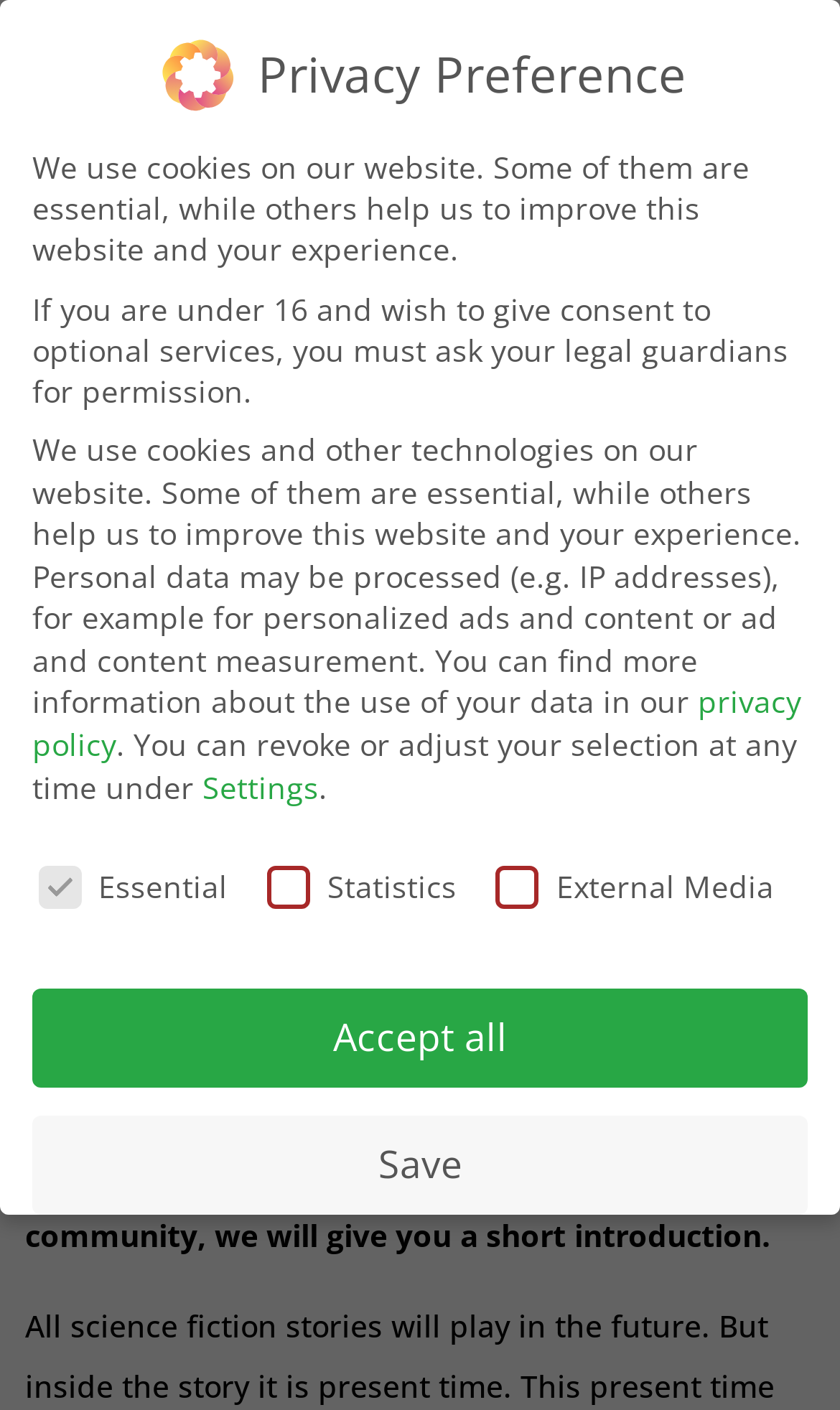Who is the author of the story?
Provide a detailed and well-explained answer to the question.

The author of the story is mentioned in the text 'by Horst Grabosch' which is located below the heading 'Spaceship Entprima | Introduction'.